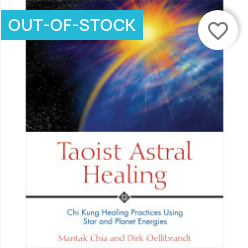What is the purpose of the heart icon?
Using the image, answer in one word or phrase.

To mark as favorite